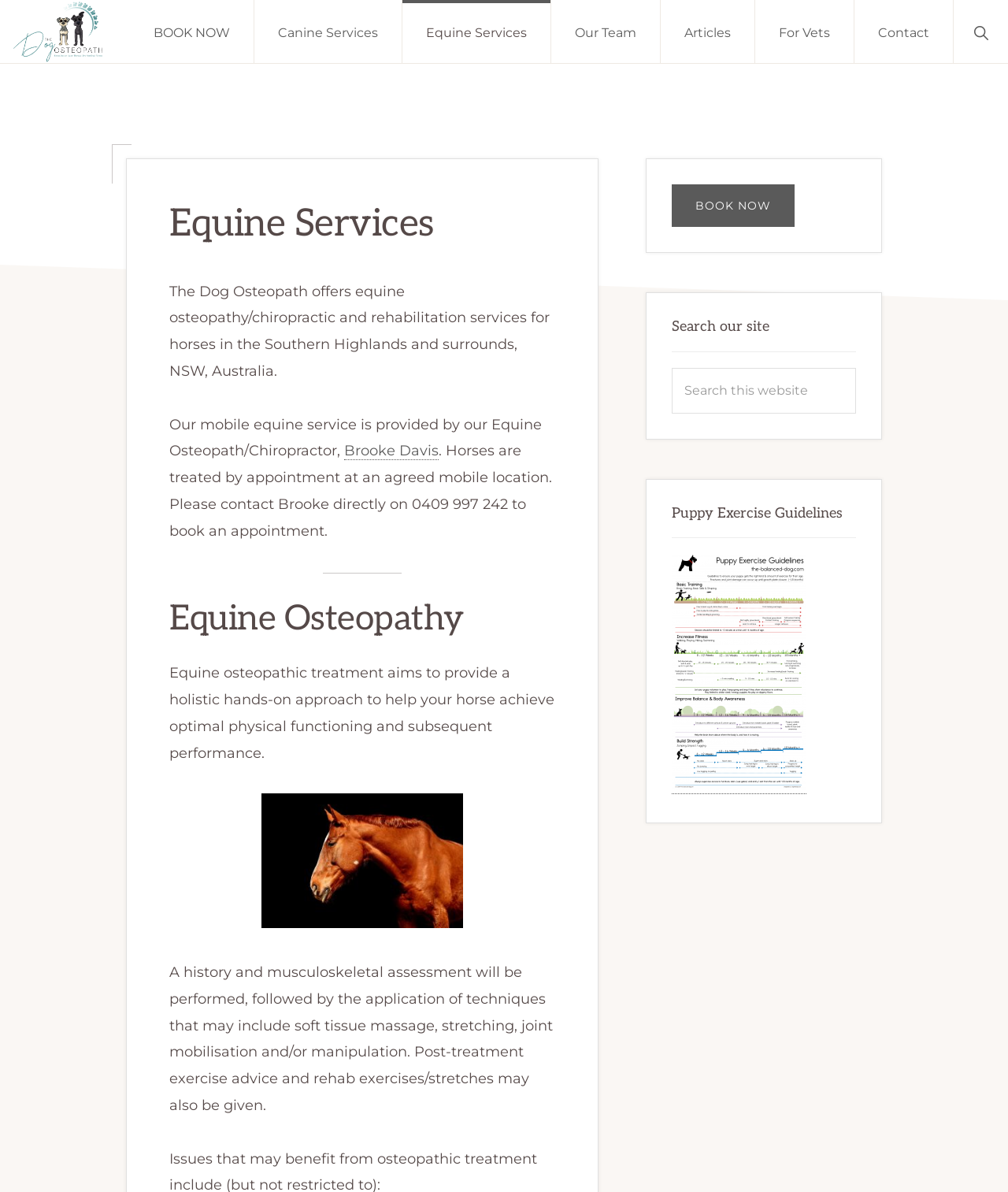Please specify the bounding box coordinates of the clickable section necessary to execute the following command: "Get the puppy chart".

[0.219, 0.781, 0.418, 0.816]